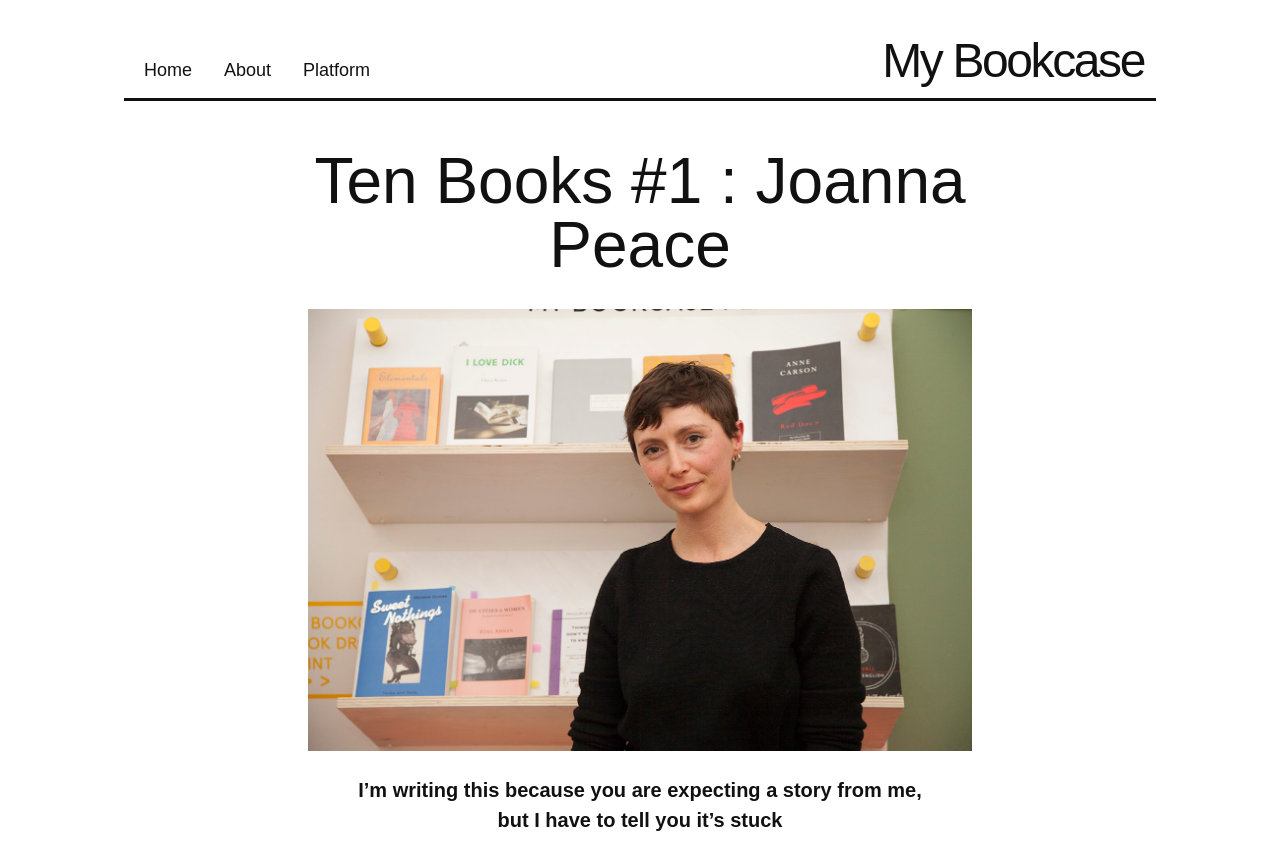Provide your answer to the question using just one word or phrase: What is the name of the bookcase?

My Bookcase